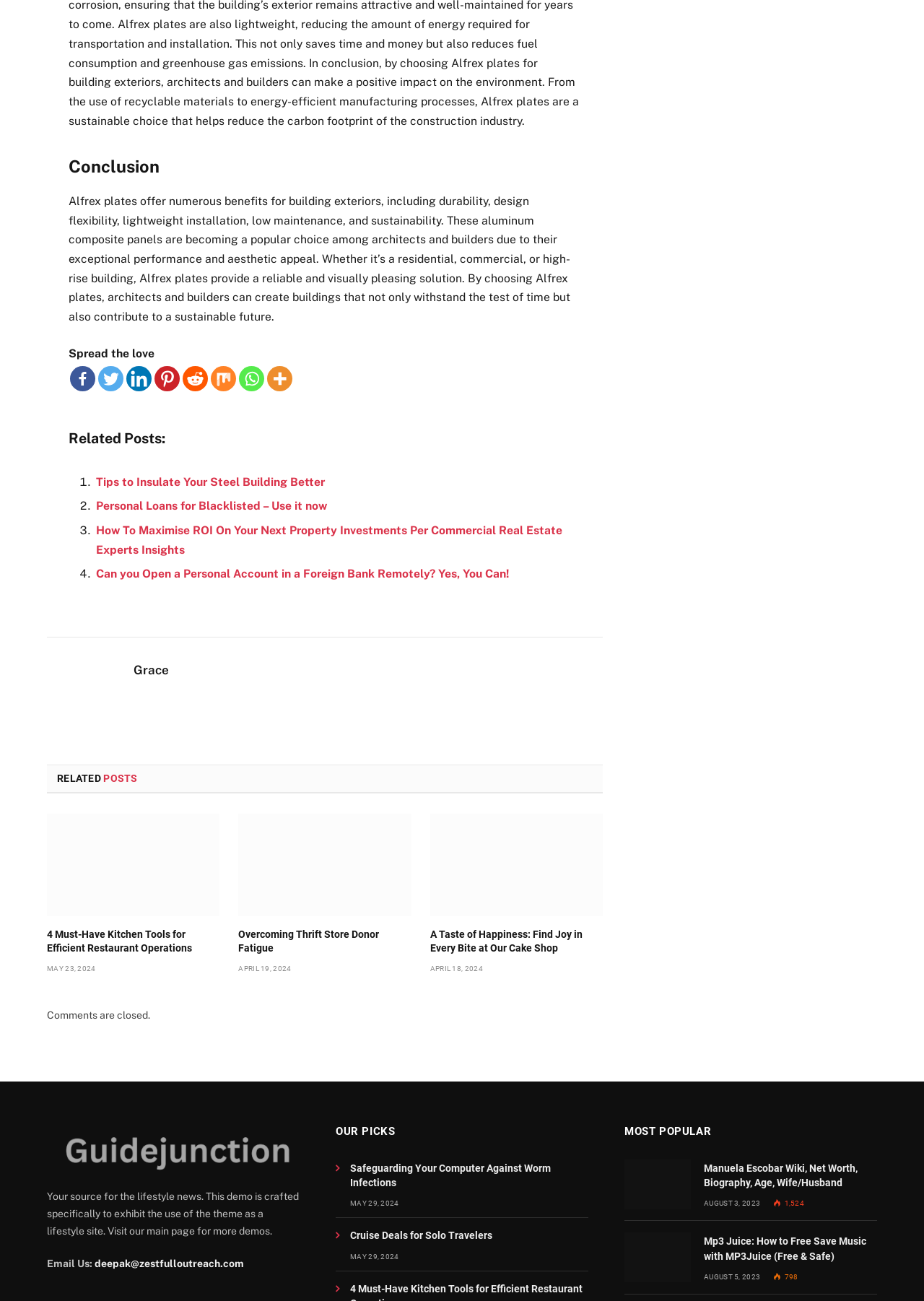Could you determine the bounding box coordinates of the clickable element to complete the instruction: "Click on the 'Cookie Consent mit Real Cookie Banner' link"? Provide the coordinates as four float numbers between 0 and 1, i.e., [left, top, right, bottom].

None